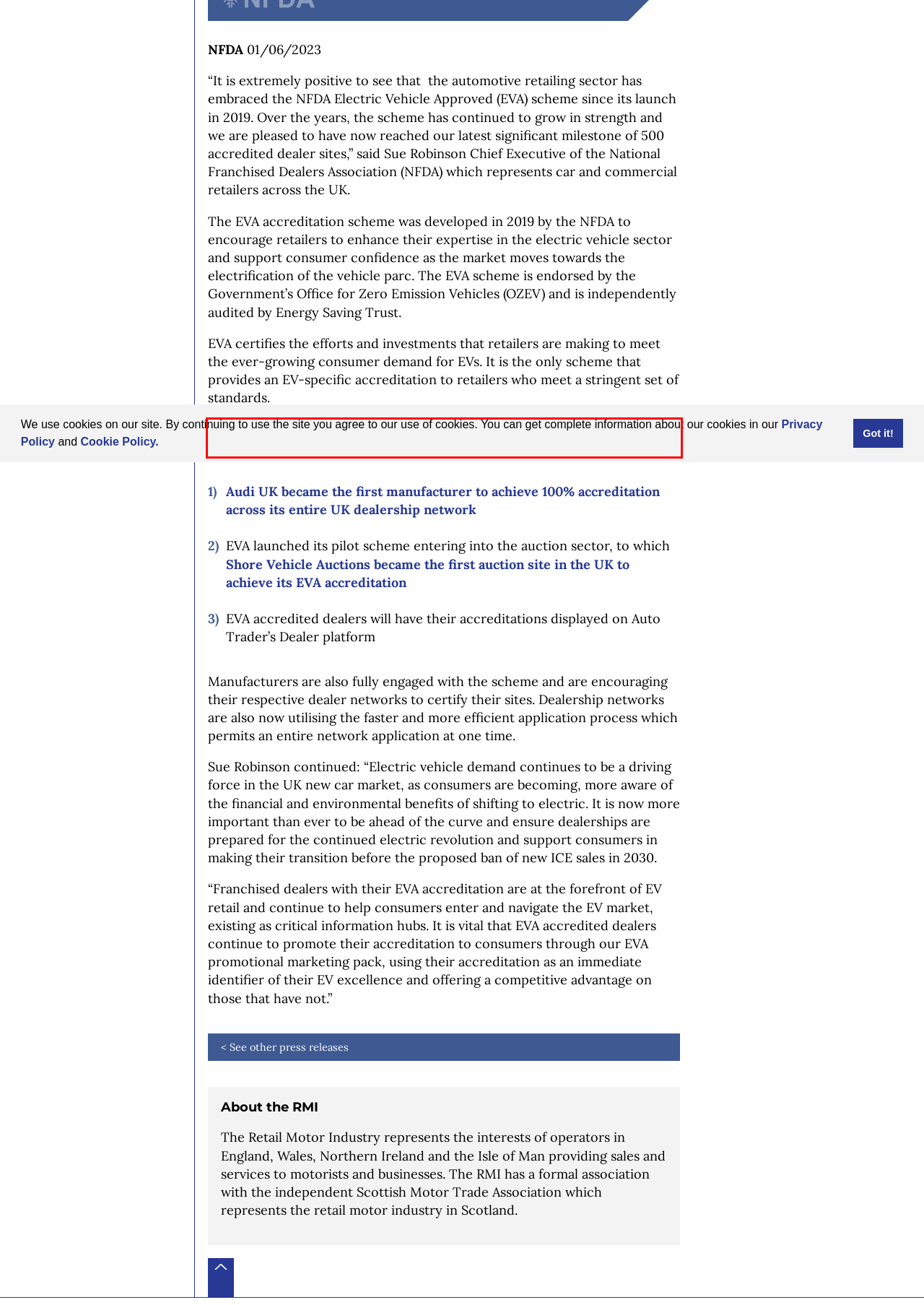There is a screenshot of a webpage with a red bounding box around a UI element. Please use OCR to extract the text within the red bounding box.

In addition to reaching 500 accredited franchised dealer sites across the UK, the EVA scheme has recently had a number of other success stories: